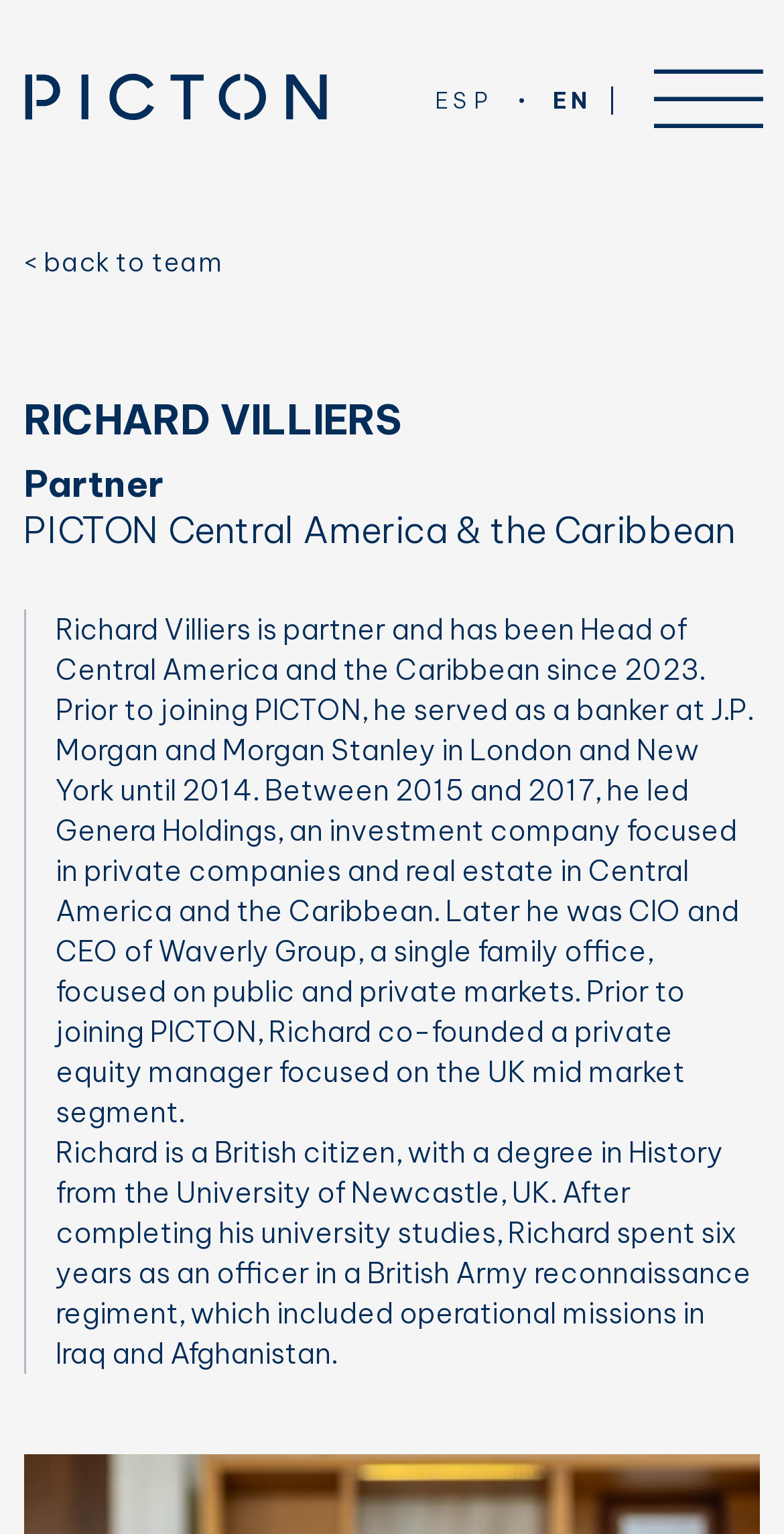Elaborate on the information and visuals displayed on the webpage.

The webpage is about Richard Villiers, a partner at PICTON, with a focus on Central America and the Caribbean. At the top left, there is a link to "PICTON" accompanied by an image with the same name. To the right of this link, there are two more links, "ESP" and "EN", which are likely language options. 

On the top right, there is a button with an icon. Below the "PICTON" link, there is a link to go back to the team page. The main content of the page starts with a heading that displays Richard Villiers' name. 

Below the heading, there is a label indicating that Richard is a partner, followed by a text that describes his region of focus. The main body of the text is divided into three paragraphs. The first paragraph describes Richard's current role and his experience prior to joining PICTON. The second paragraph details his work experience, including his time at J.P. Morgan, Morgan Stanley, and other companies. The third paragraph provides information about Richard's education and military background.